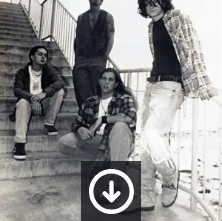Using the information in the image, could you please answer the following question in detail:
How many members of Grey Daze are in the image?

The caption states that the image captures a nostalgic moment of the band during their earlier years, showcasing four members casually seated on a staircase, indicating the number of band members present in the image.